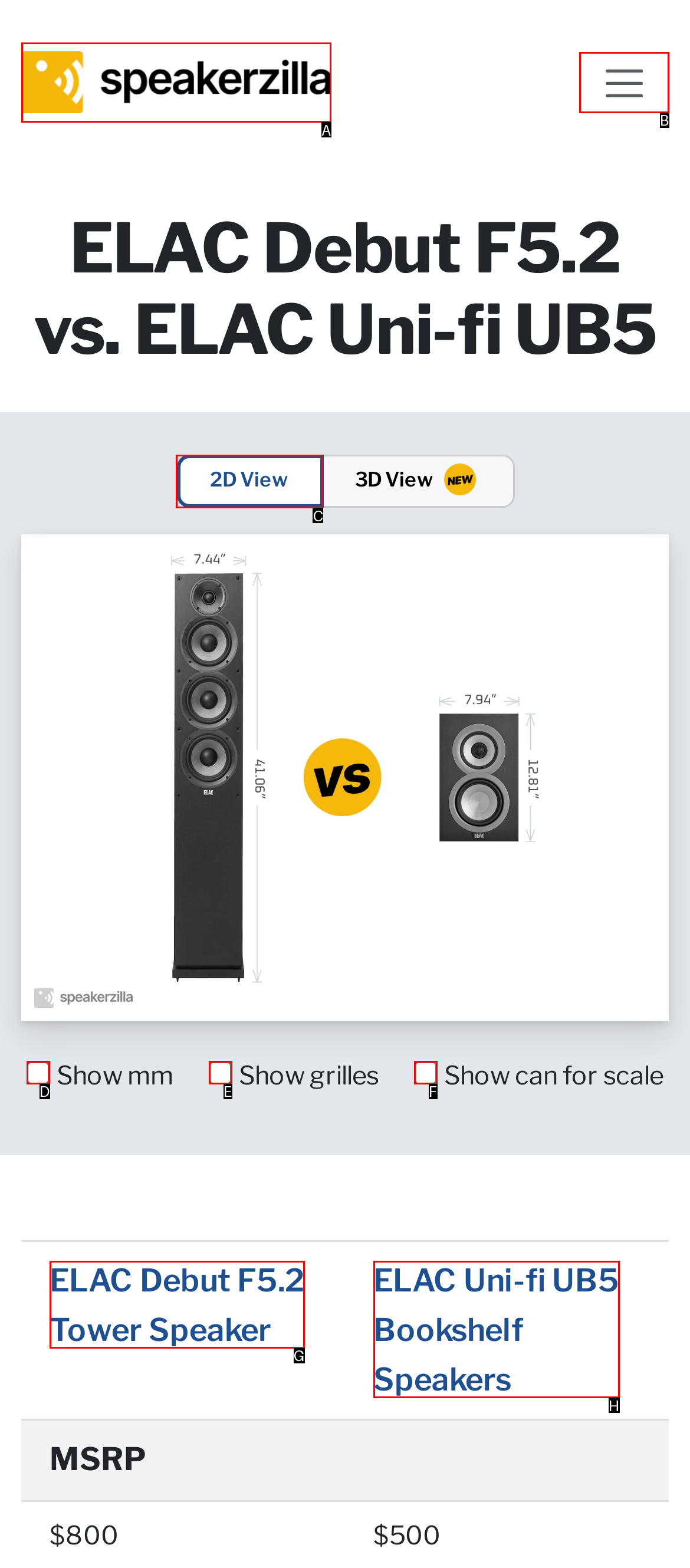Which option should be clicked to complete this task: View 2D view
Reply with the letter of the correct choice from the given choices.

C